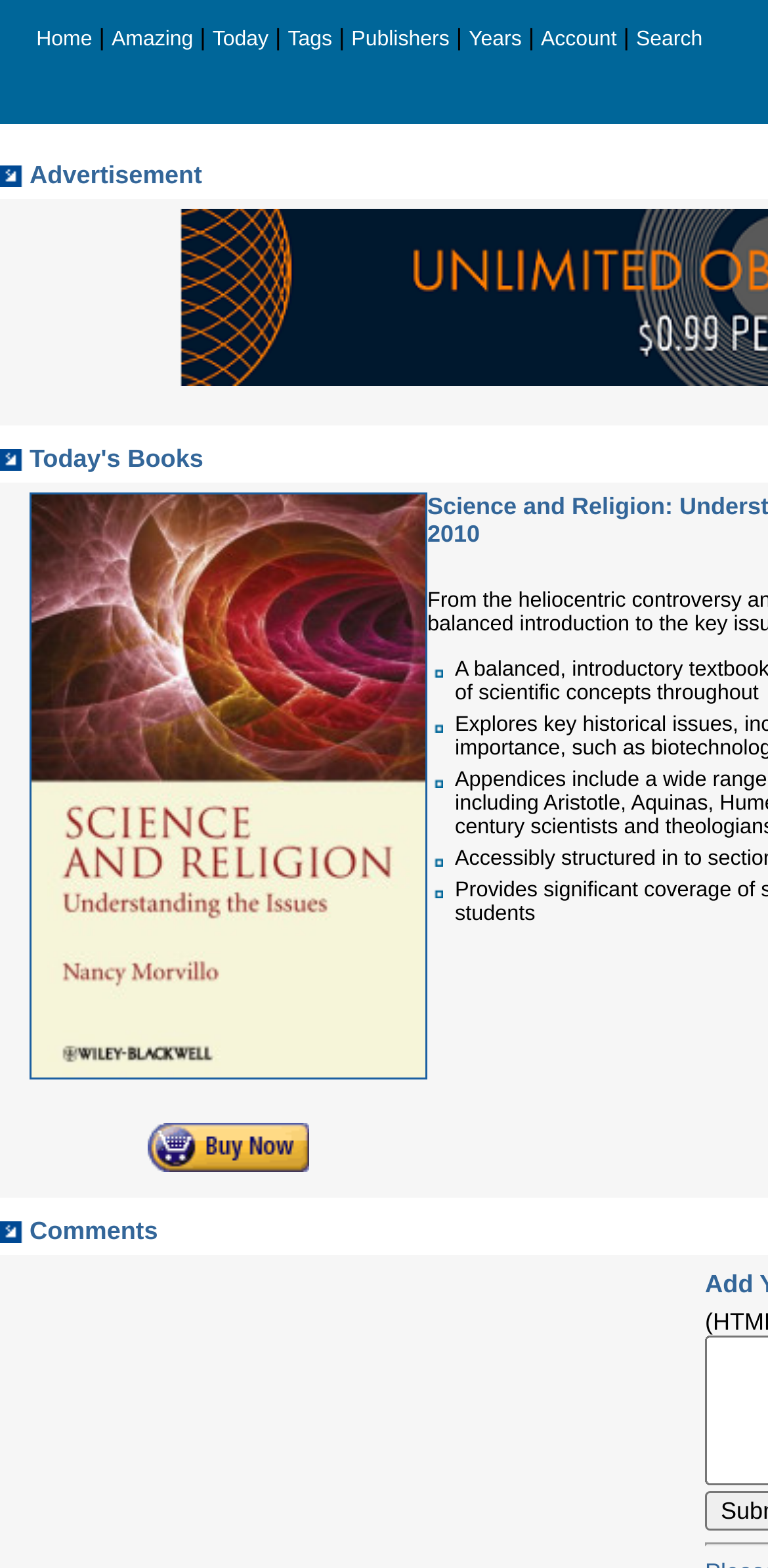Specify the bounding box coordinates of the area that needs to be clicked to achieve the following instruction: "view comments".

[0.038, 0.776, 0.206, 0.794]